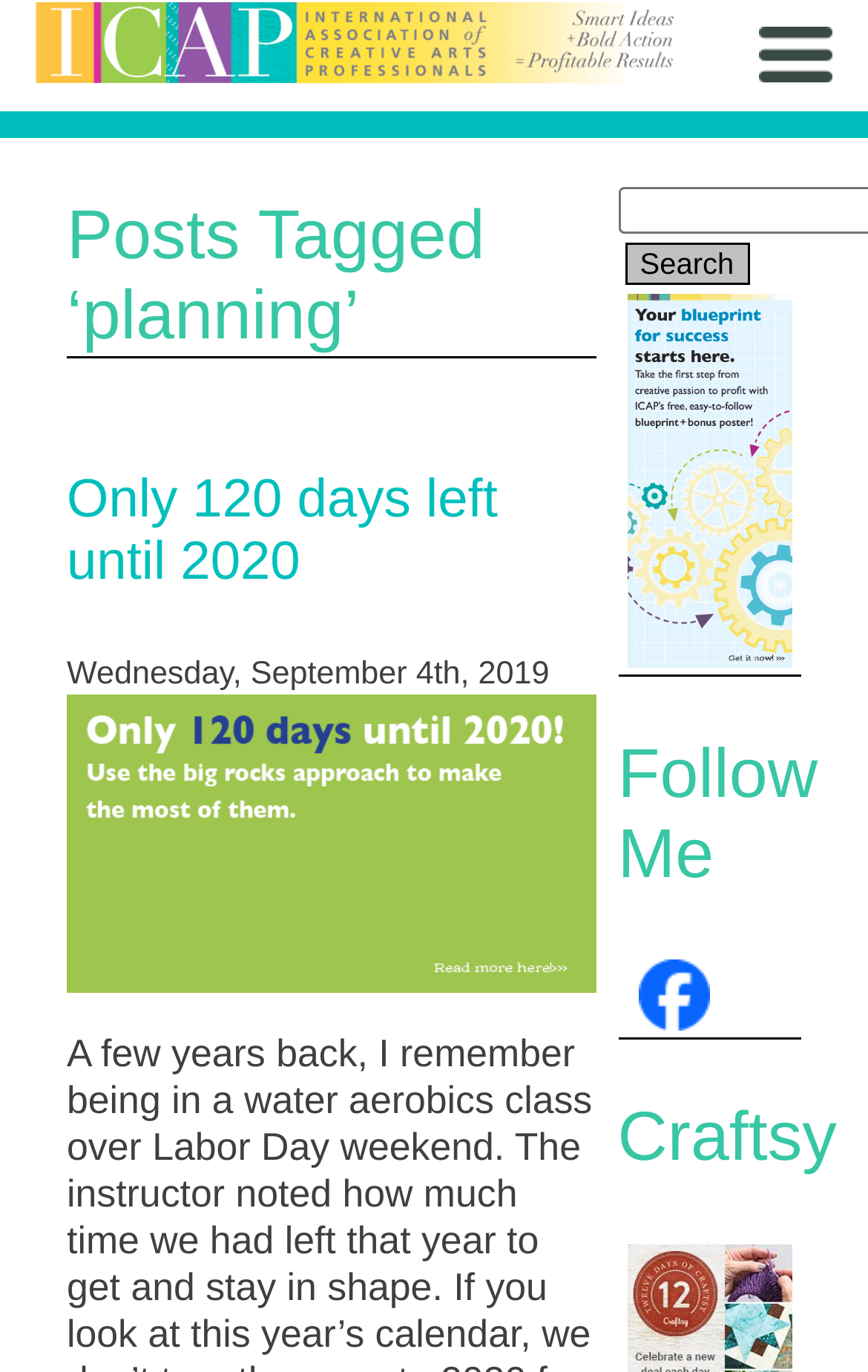Is there an image in the latest post?
Observe the image and answer the question with a one-word or short phrase response.

Yes